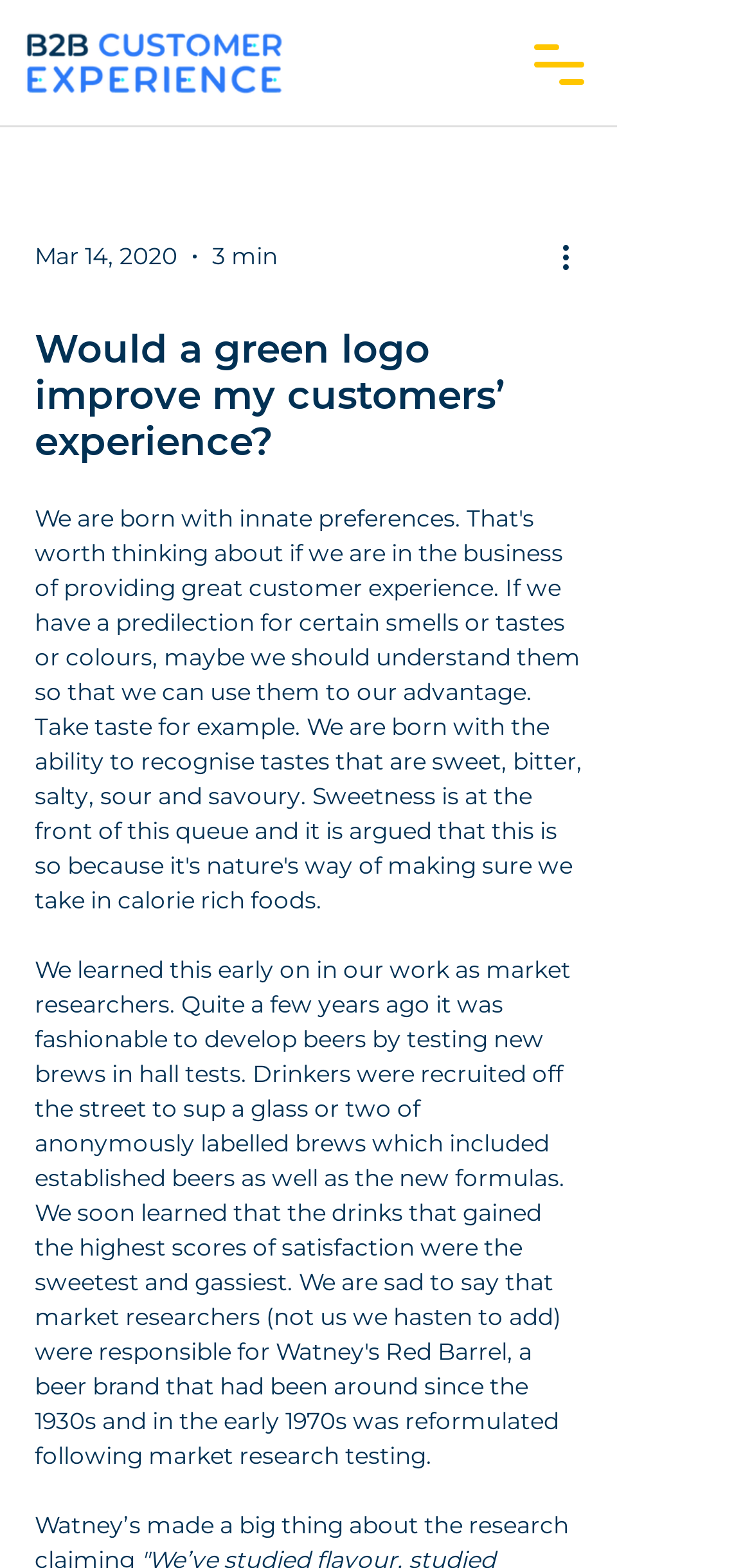Give a one-word or one-phrase response to the question:
Is there a navigation menu?

Yes